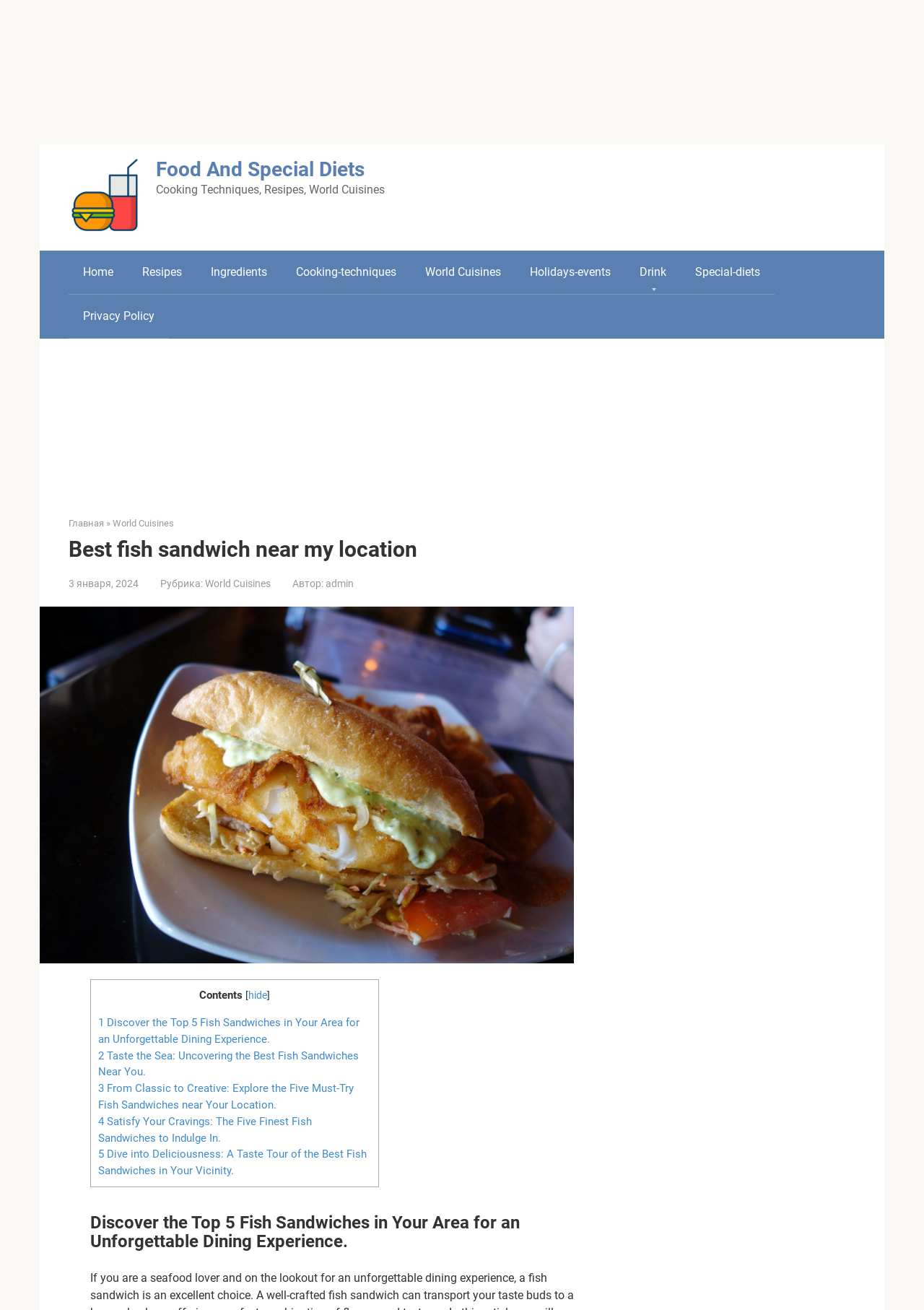Locate the bounding box coordinates of the clickable region to complete the following instruction: "Click on the 'Home' link."

[0.074, 0.191, 0.138, 0.224]